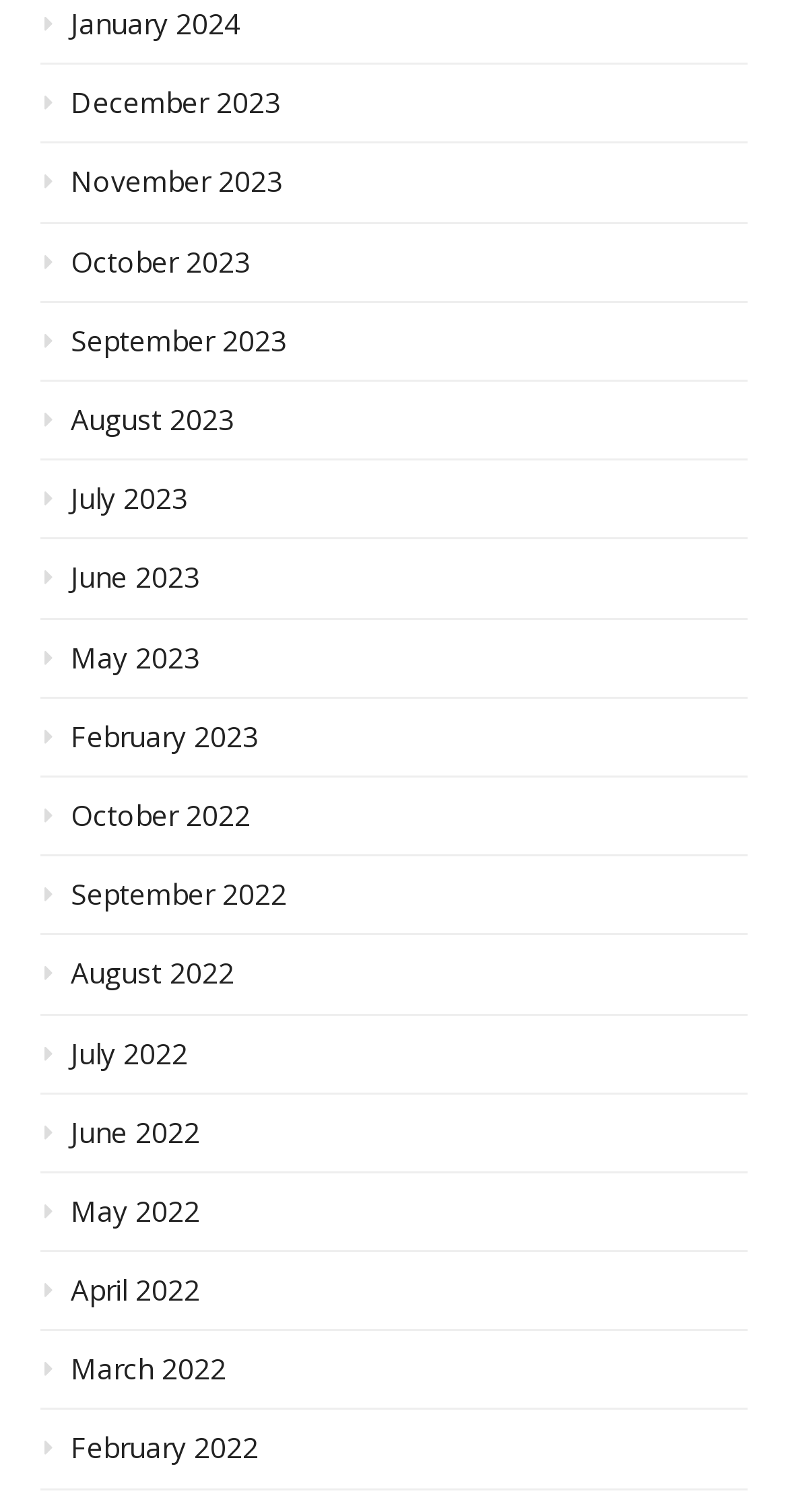Locate the bounding box coordinates of the UI element described by: "November 2023". The bounding box coordinates should consist of four float numbers between 0 and 1, i.e., [left, top, right, bottom].

[0.051, 0.109, 0.949, 0.148]